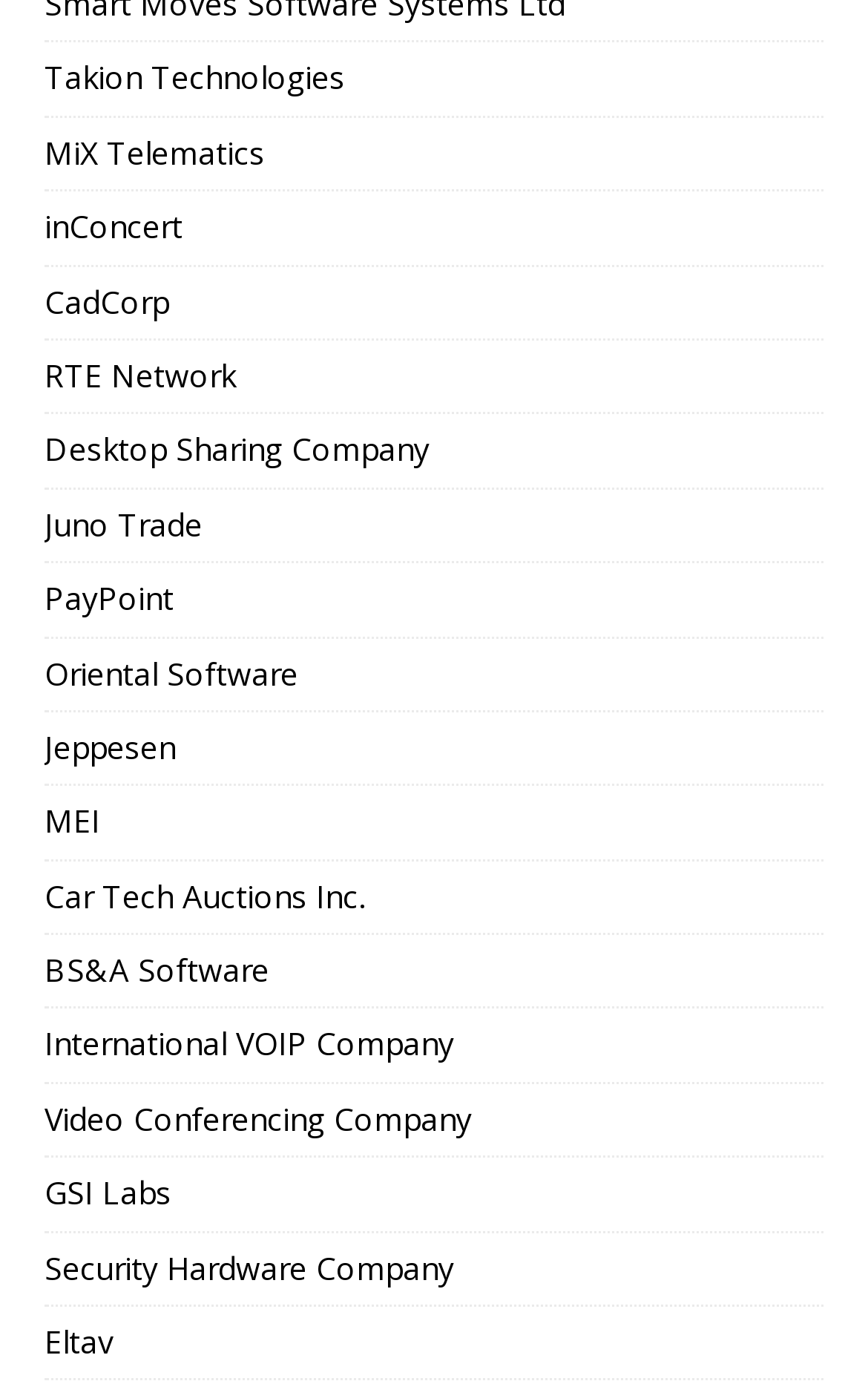Extract the bounding box coordinates for the described element: "MEI". The coordinates should be represented as four float numbers between 0 and 1: [left, top, right, bottom].

[0.051, 0.579, 0.115, 0.61]